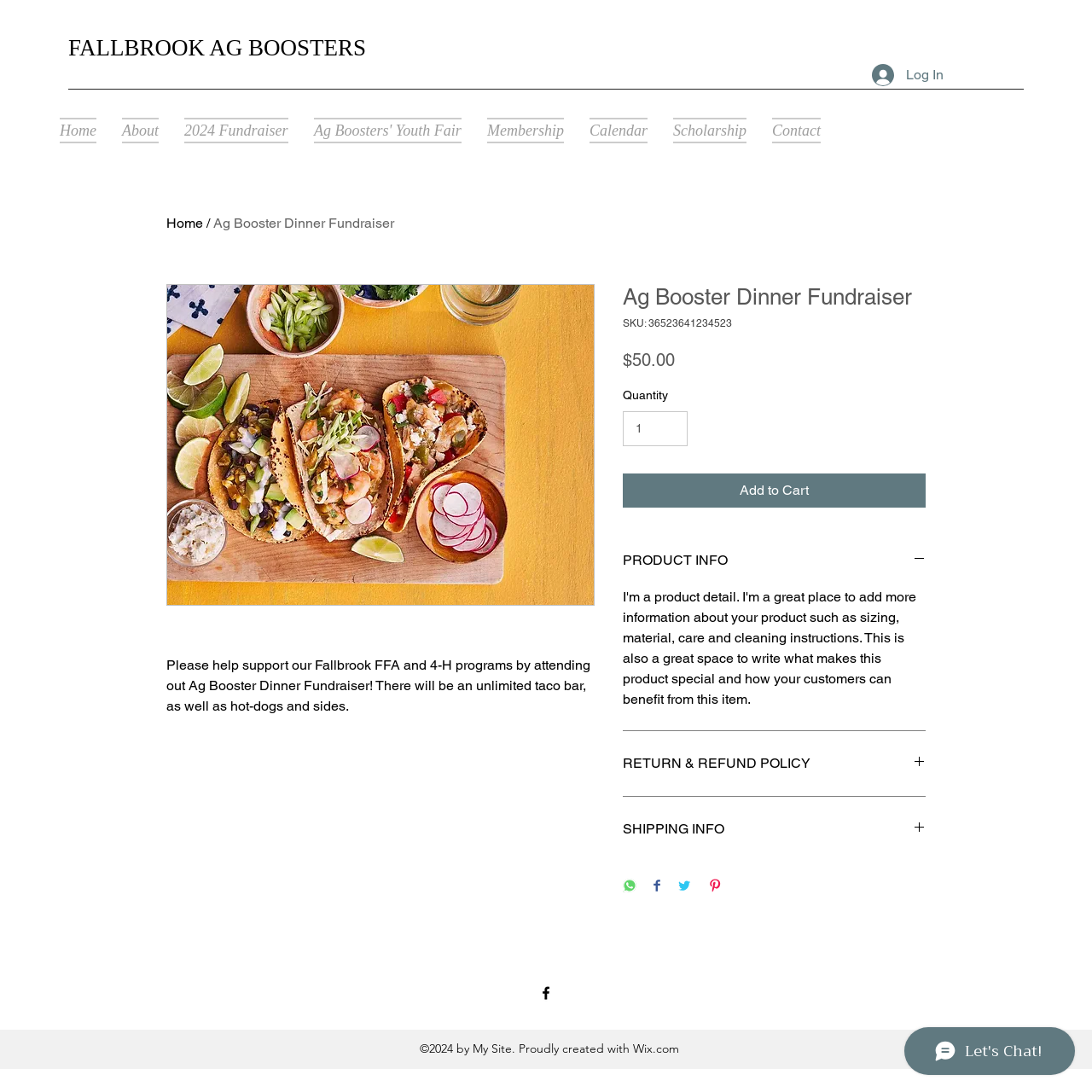Describe the entire webpage, focusing on both content and design.

The webpage is about the Ag Booster Dinner Fundraiser, an event supporting Fallbrook FFA and 4-H programs. At the top, there is a navigation bar with links to different sections of the site, including Home, About, 2024 Fundraiser, Ag Boosters' Youth Fair, Membership, Calendar, Scholarship, and Contact. To the right of the navigation bar, there is a Log In button and a small image.

Below the navigation bar, there is a main section that takes up most of the page. It contains an article with a heading that reads "Ag Booster Dinner Fundraiser". Below the heading, there is a description of the event, which includes details about the unlimited taco bar and hot dogs and sides. There is also an image related to the event.

On the right side of the main section, there are several buttons and fields, including a button to add the event to a cart, a field to select the quantity, and buttons to view product information, return and refund policy, and shipping information. There are also social media sharing buttons for WhatsApp, Facebook, Twitter, and Pinterest.

At the very bottom of the page, there is a content information section with a Wix Chat iframe and a social bar with a link to Facebook. There is also a copyright notice that reads "©2024 by My Site. Proudly created with Wix.com".